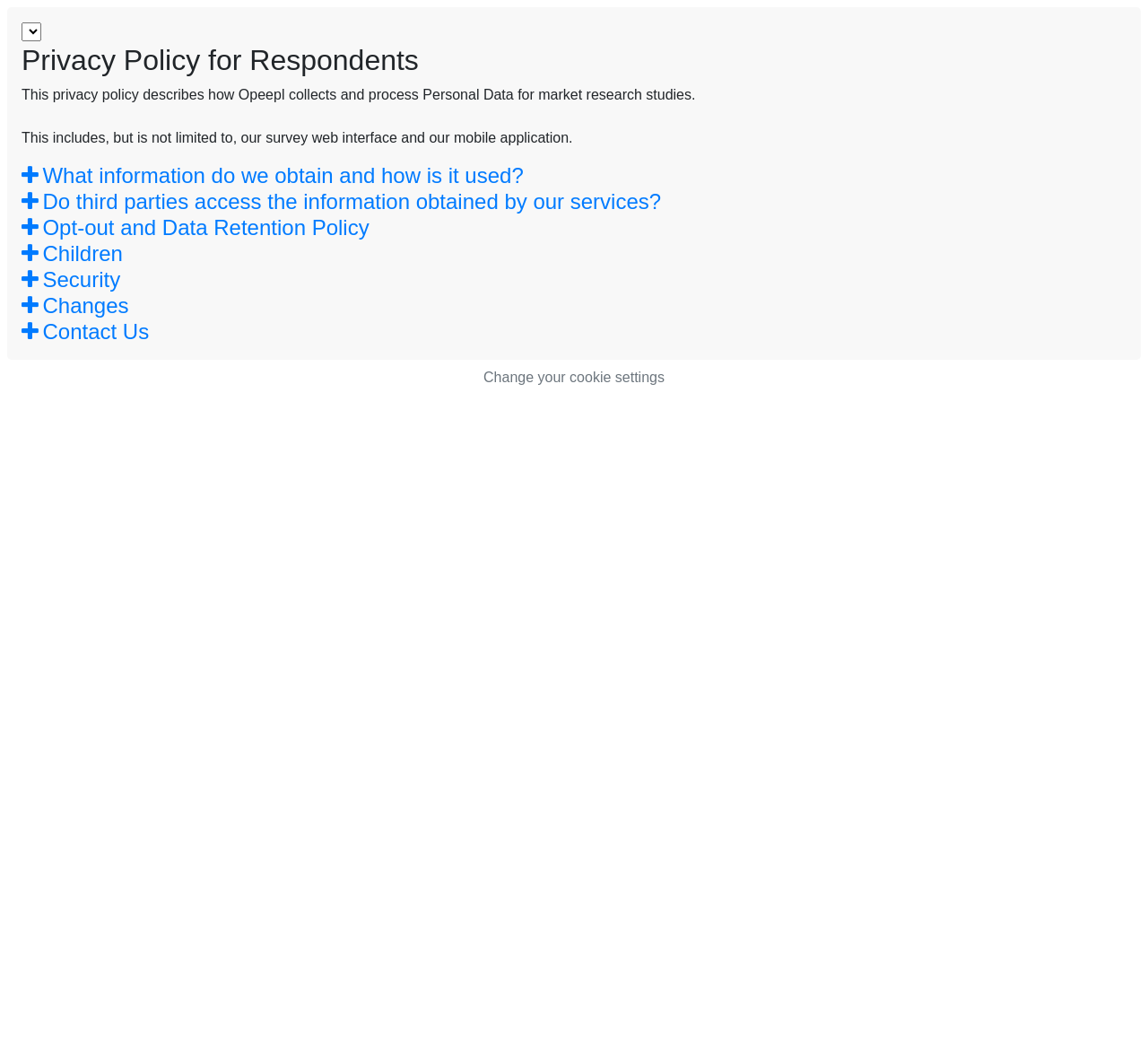Summarize the webpage with intricate details.

The webpage is a privacy policy page for respondents, with a clear and concise layout. At the top, there is a heading that reads "Privacy Policy for Respondents". Below the heading, there is a brief introduction that explains how Opeepl collects and processes personal data for market research studies.

To the right of the introduction, there is a combobox that is not expanded. Below the introduction, there are several buttons that are not expanded, each with a heading that describes a specific topic related to privacy policy, such as "What information do we obtain and how is it used?", "Do third parties access the information obtained by our services?", "Opt-out and Data Retention Policy", "Children", "Security", "Changes", and "Contact Us". These buttons are aligned vertically, with the first button starting from the top left and the last button ending at the bottom left.

At the bottom of the page, there is a content information section that contains a static text that reads "Change your cookie settings". This section is located at the bottom center of the page.